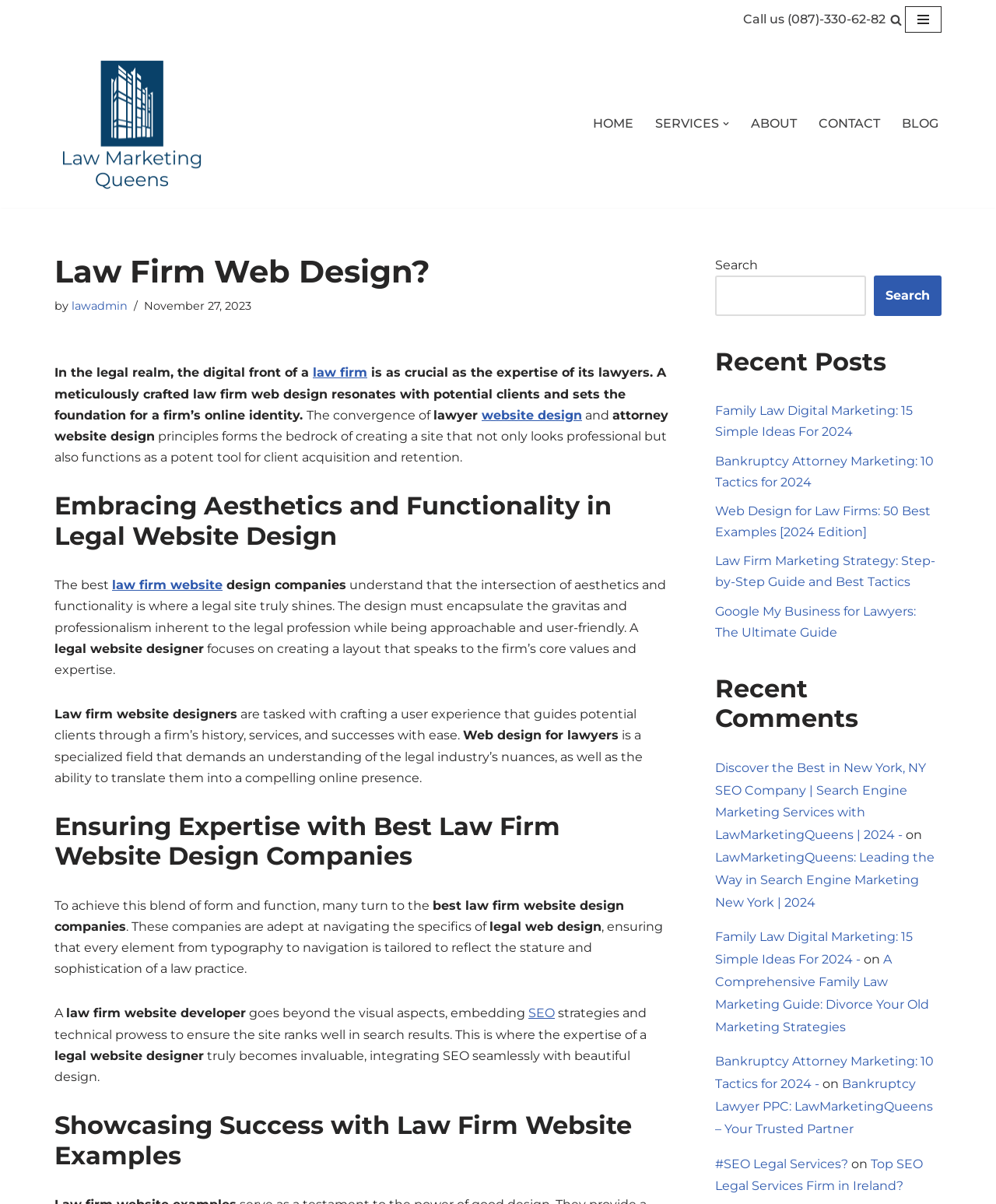Respond to the following question using a concise word or phrase: 
What is the topic of the first recent post?

Family Law Digital Marketing